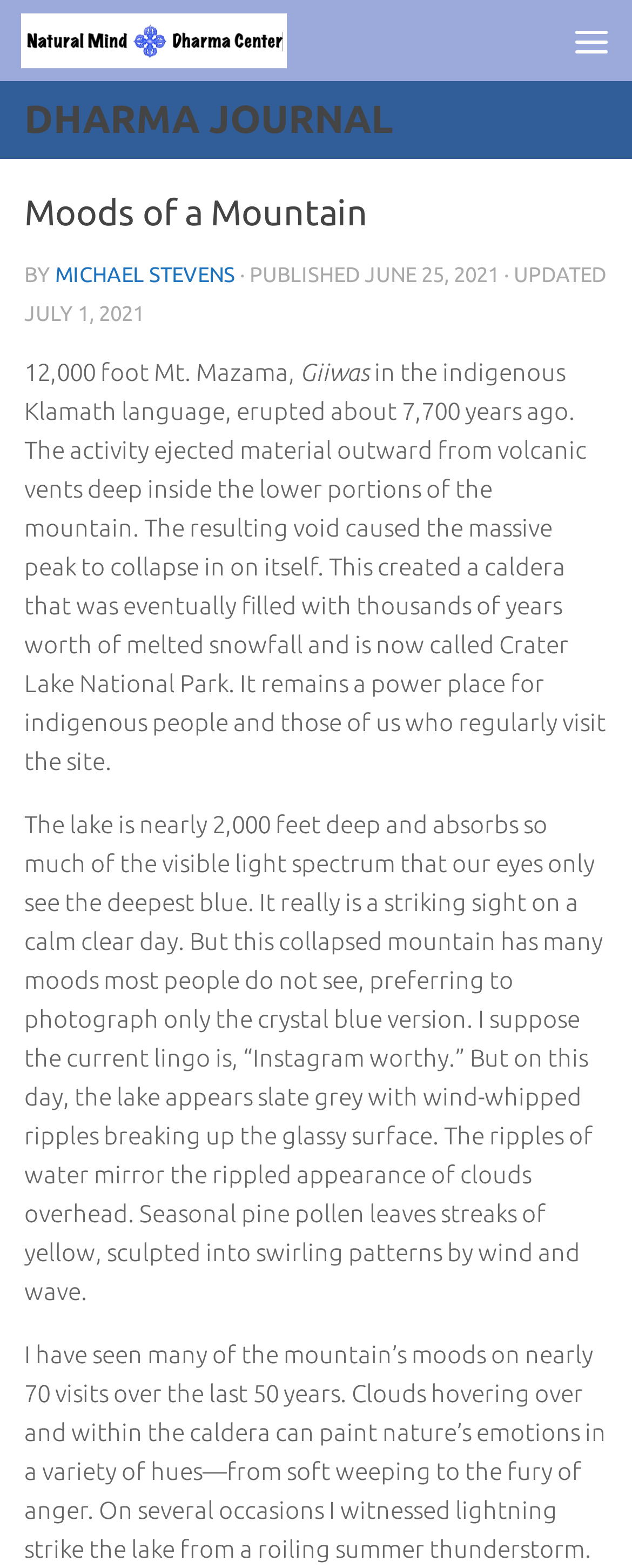Write an elaborate caption that captures the essence of the webpage.

The webpage is about "Moods of a Mountain" and is related to the Natural Mind Dharma Center. At the top left, there is a "Skip to content" link, followed by a link to the Natural Mind Dharma Center, which is accompanied by an image with the same name. On the top right, there is a "Menu" button.

Below the top section, there is a main content area. The title "Moods of a Mountain" is displayed prominently, followed by the author's name, "MICHAEL STEVENS", and the publication and update dates. The main article begins with a description of Mt. Mazama, also known as Giiwas, which erupted 7,700 years ago and eventually formed Crater Lake National Park. The text continues to describe the lake's unique features, such as its deep blue color, and how it appears on a calm day. However, the article also highlights the lesser-seen moods of the mountain, including a grey and windy day, where the lake's surface is broken up by ripples and the surrounding clouds are mirrored in the water. The article also mentions the effects of seasonal pine pollen on the lake's appearance.